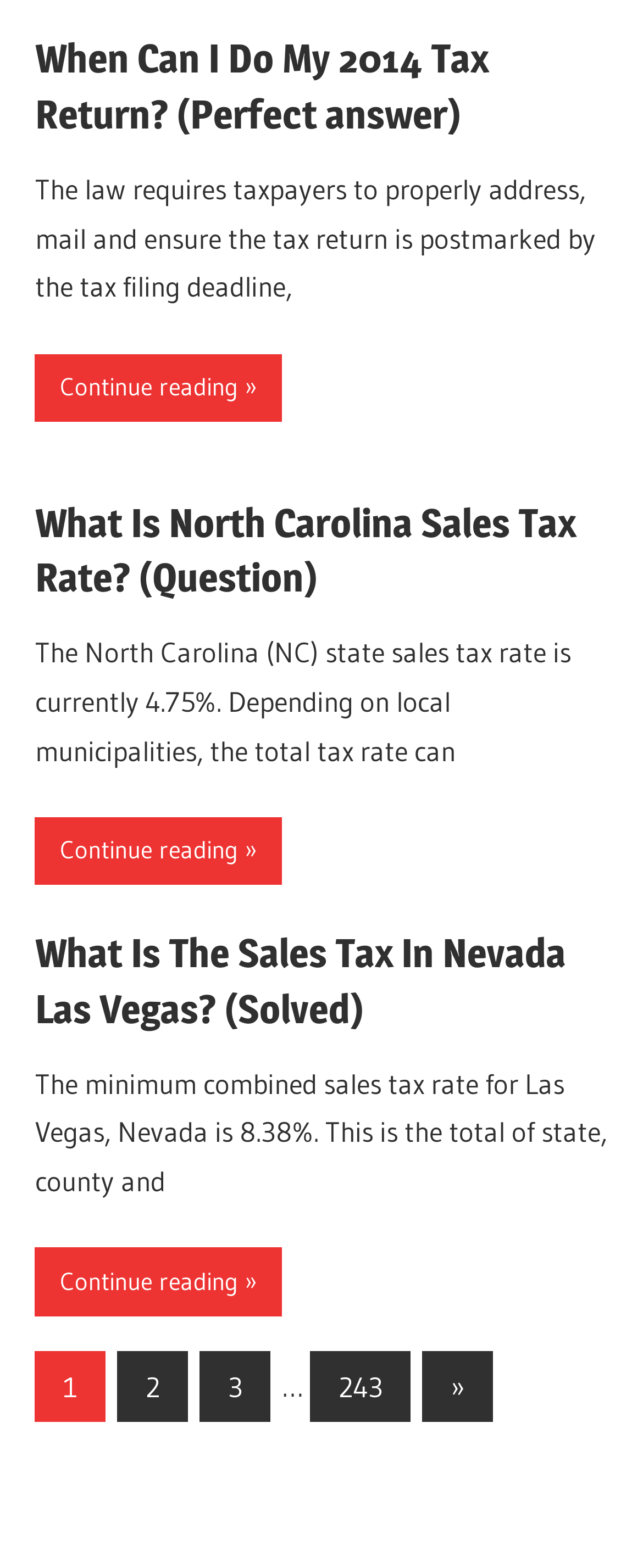How many pages of posts are there?
Please analyze the image and answer the question with as much detail as possible.

I looked at the links at the bottom of the webpage and found the link '243', which suggests that there are at least 243 pages of posts.